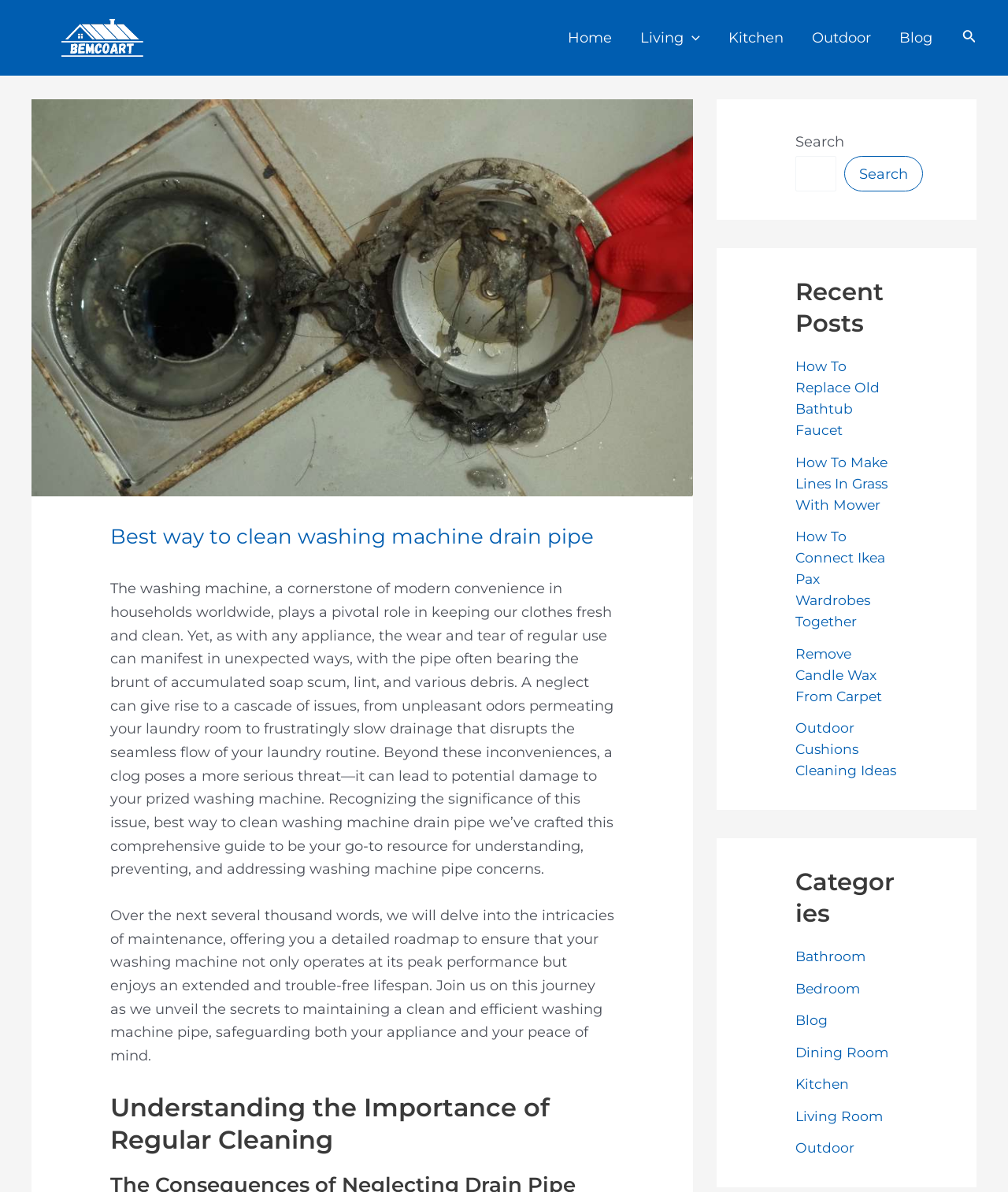Please specify the bounding box coordinates of the clickable section necessary to execute the following command: "Read the 'Best way to clean washing machine drain pipe' article".

[0.109, 0.44, 0.609, 0.461]